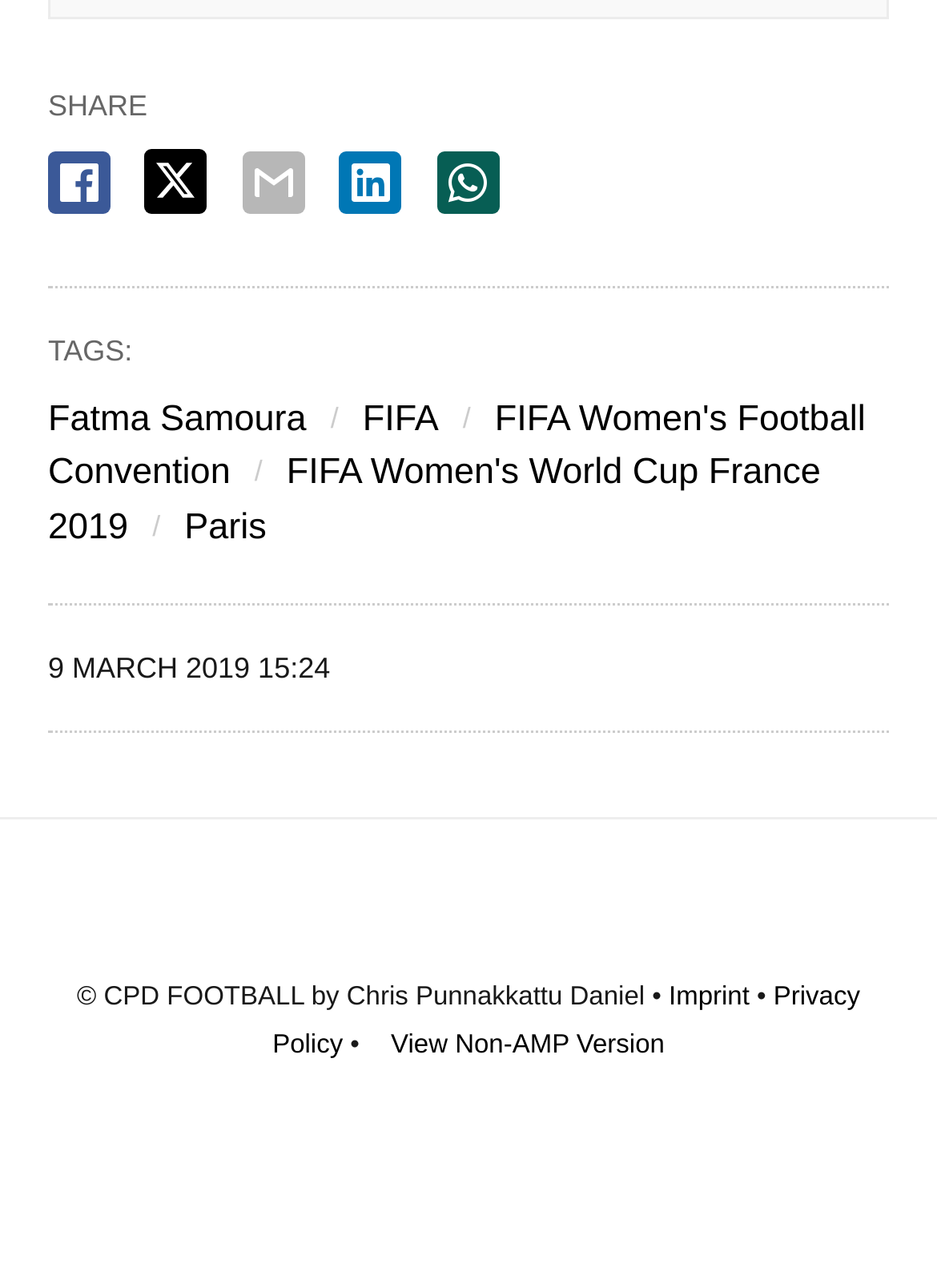Determine the bounding box coordinates of the region I should click to achieve the following instruction: "Check the date of the article". Ensure the bounding box coordinates are four float numbers between 0 and 1, i.e., [left, top, right, bottom].

[0.051, 0.506, 0.352, 0.533]